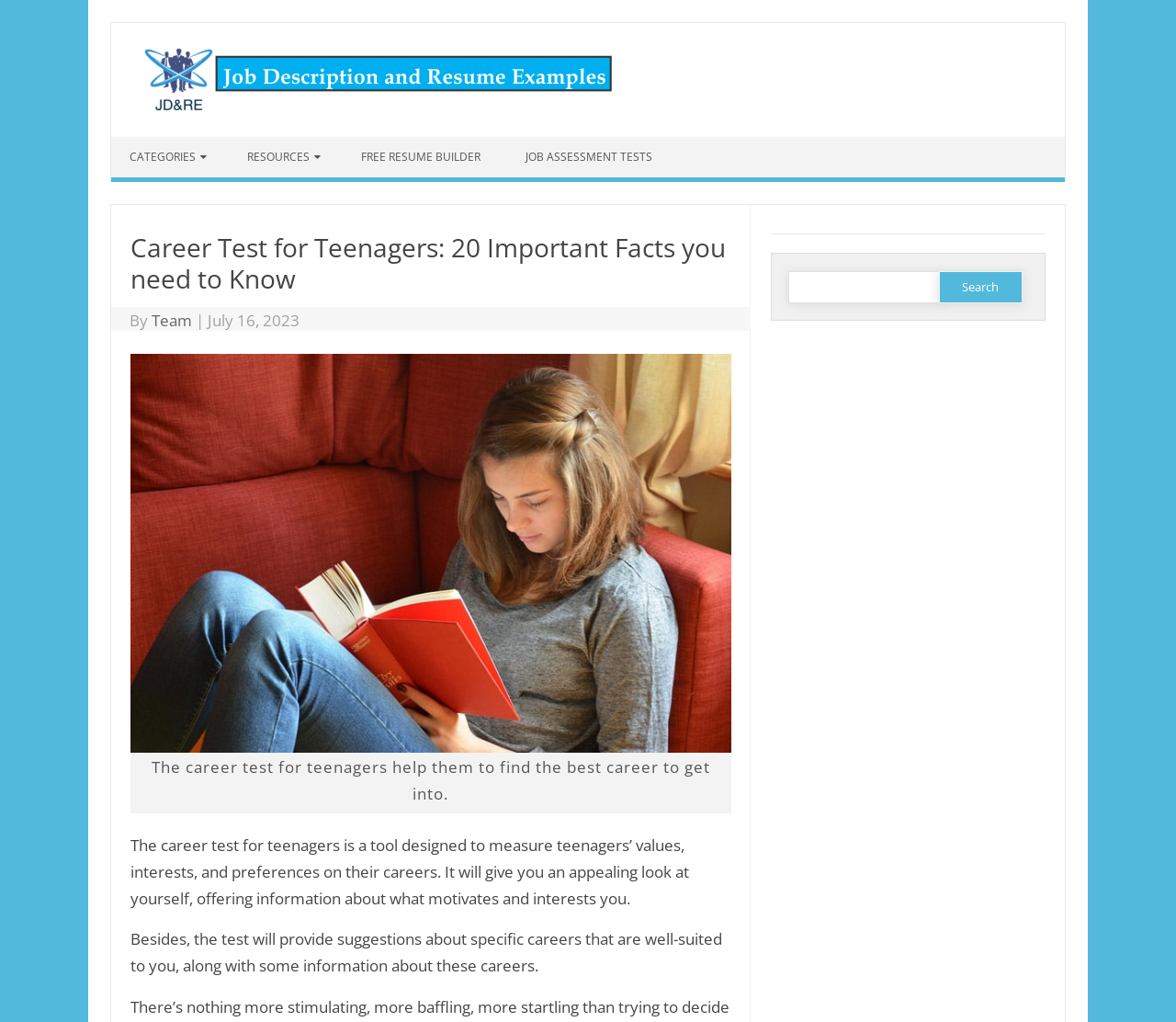Locate the bounding box coordinates of the area to click to fulfill this instruction: "Click on the 'JOB ASSESSMENT TESTS' link". The bounding box should be presented as four float numbers between 0 and 1, in the order [left, top, right, bottom].

[0.431, 0.134, 0.574, 0.174]